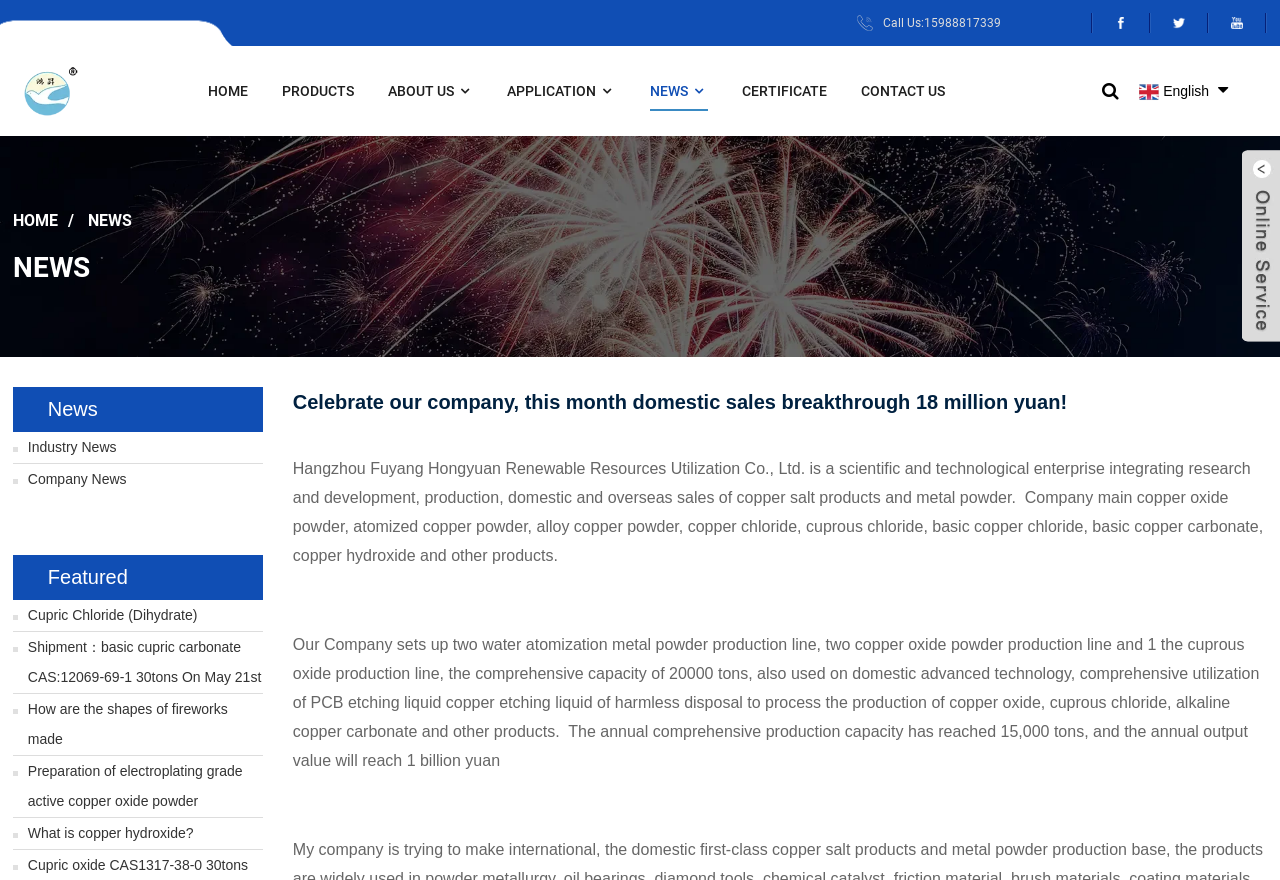Determine the bounding box for the HTML element described here: "Cupric Chloride (Dihydrate)". The coordinates should be given as [left, top, right, bottom] with each number being a float between 0 and 1.

[0.01, 0.682, 0.205, 0.716]